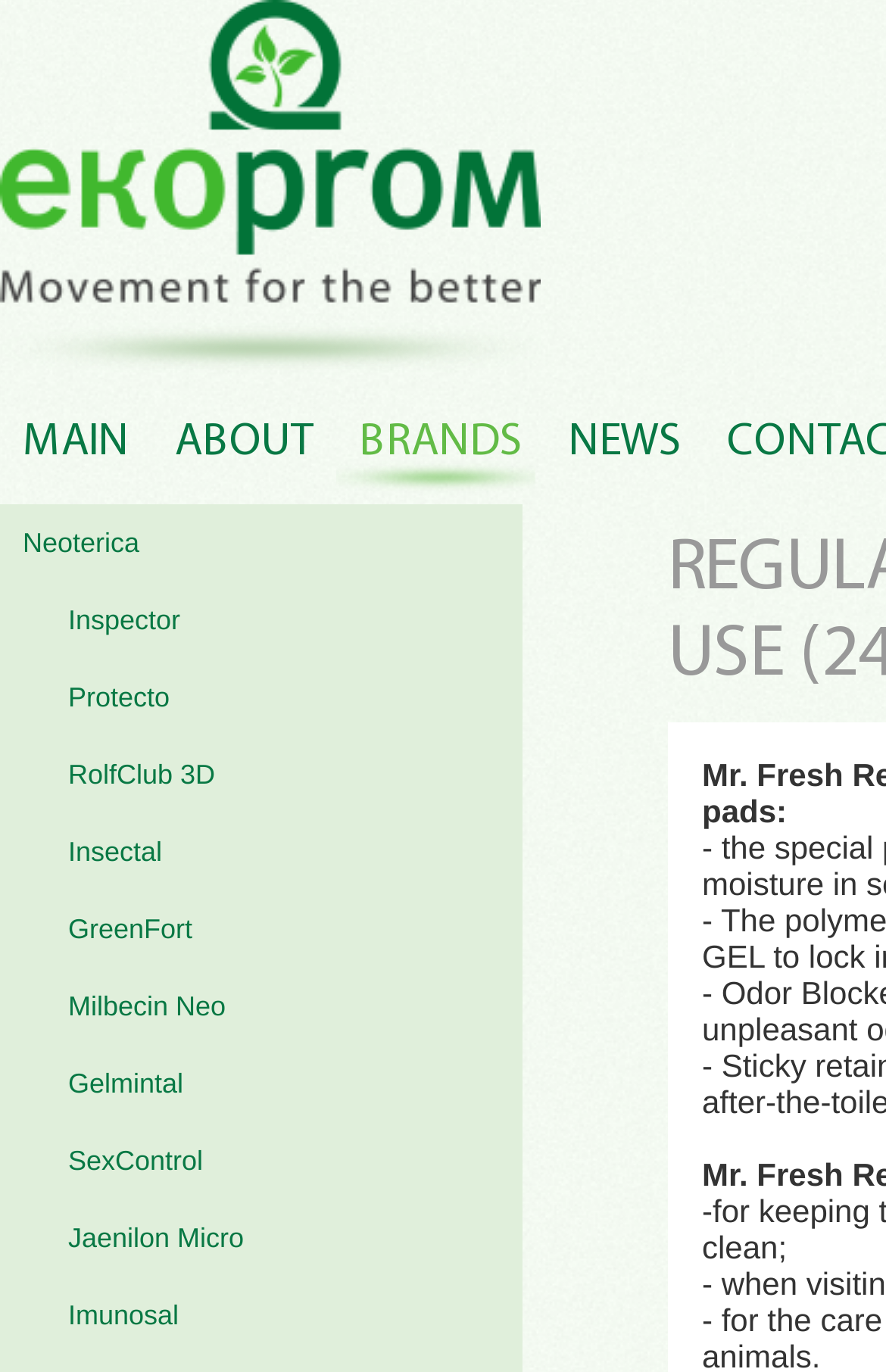Please locate the bounding box coordinates of the region I need to click to follow this instruction: "explore Inspector products".

[0.051, 0.424, 0.641, 0.48]